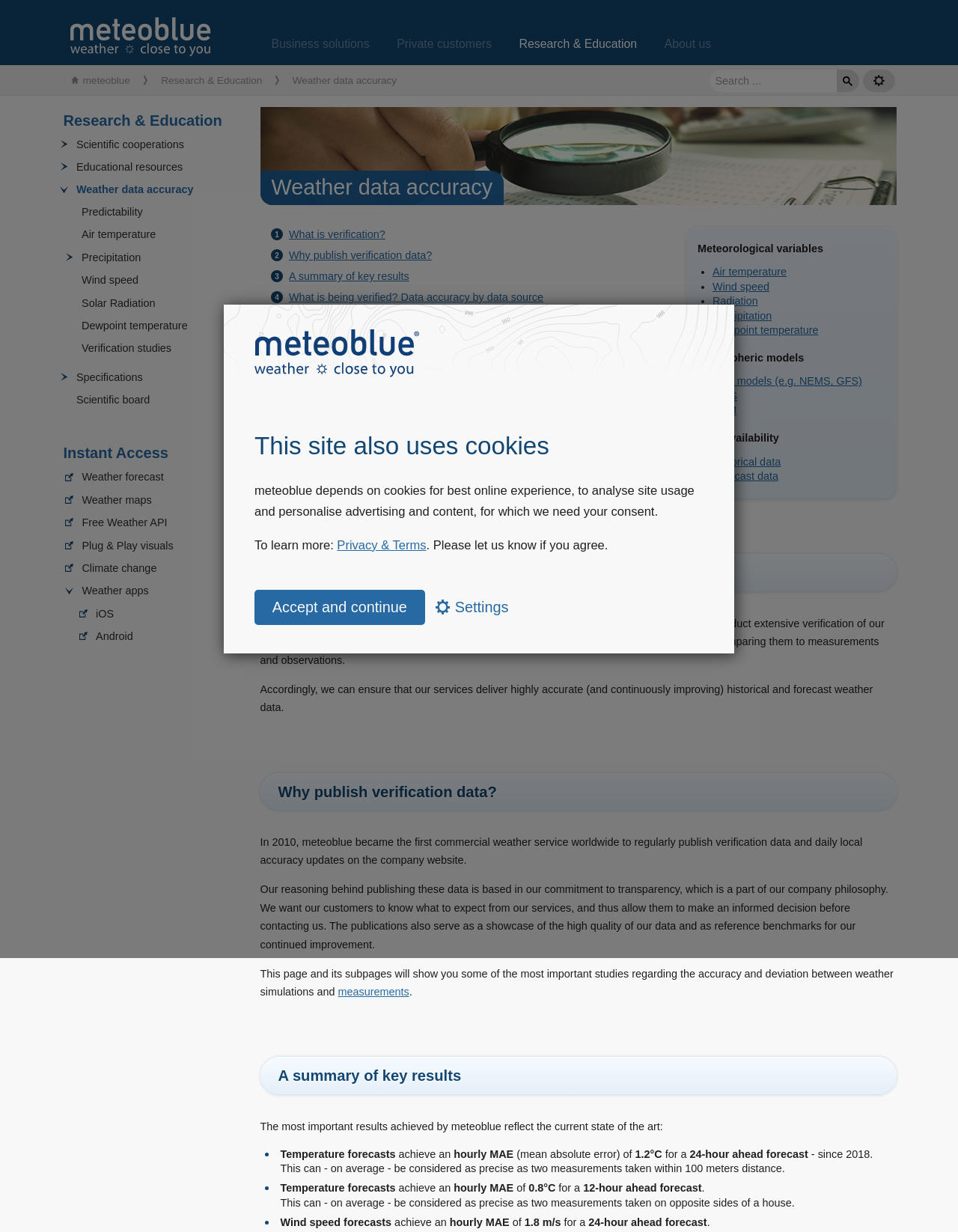Please find the bounding box coordinates of the element's region to be clicked to carry out this instruction: "Check weather maps".

[0.08, 0.397, 0.164, 0.415]